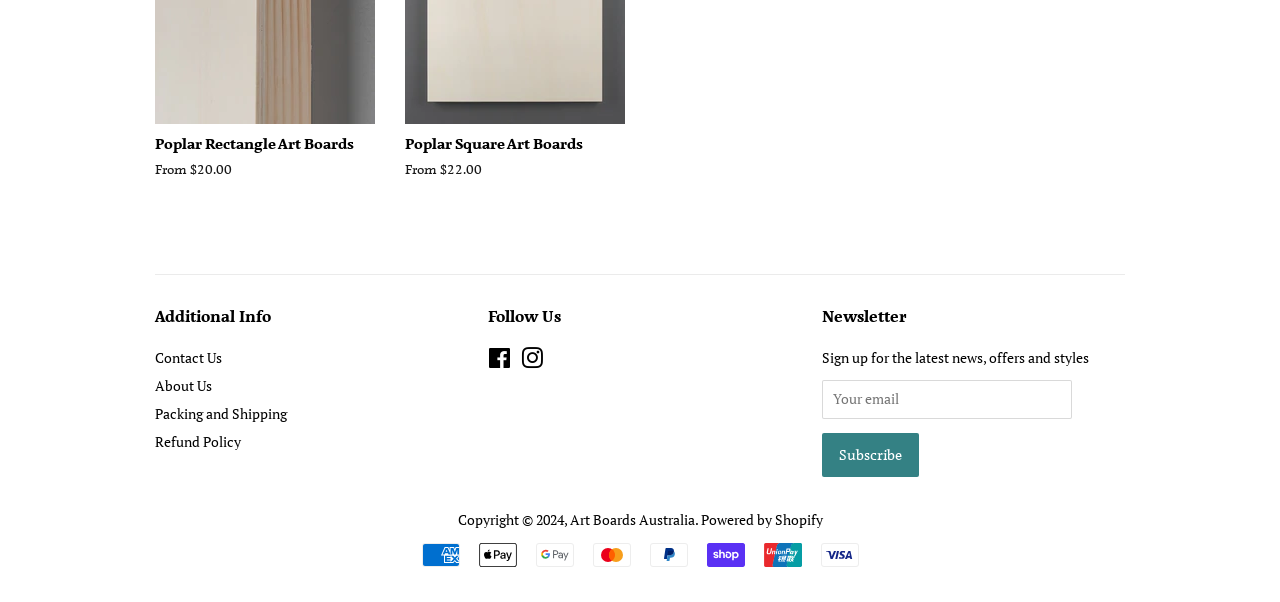What is the name of the company powering the website?
Could you give a comprehensive explanation in response to this question?

The text 'Powered by Shopify' is located at the bottom of the webpage, indicating that Shopify is the company powering the website.